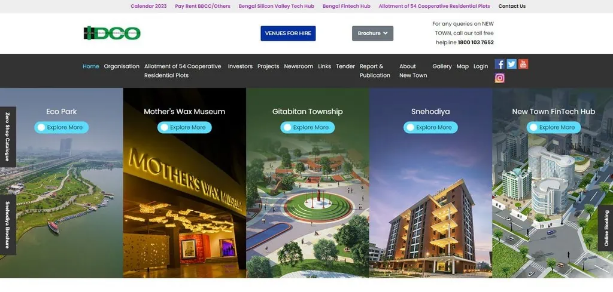Describe all significant details and elements found in the image.

The image showcases a vibrant and visually appealing webpage belonging to HIDCO (Housing Infrastructure Development Corporation). It features prominent attractions such as Eco Park, Mother's Wax Museum, Gitabitan Township, and Snehalaya, each with distinct architectural styles and attractive designs. Each section is accompanied by a button labeled "Explore More," inviting visitors to learn further about these locations. The layout is modern and user-friendly, with a crisp, colorful aesthetic that highlights the various development projects and recreational areas in West Bengal. The overall presentation reflects HIDCO's commitment to providing engaging residential and tourist experiences in the region.